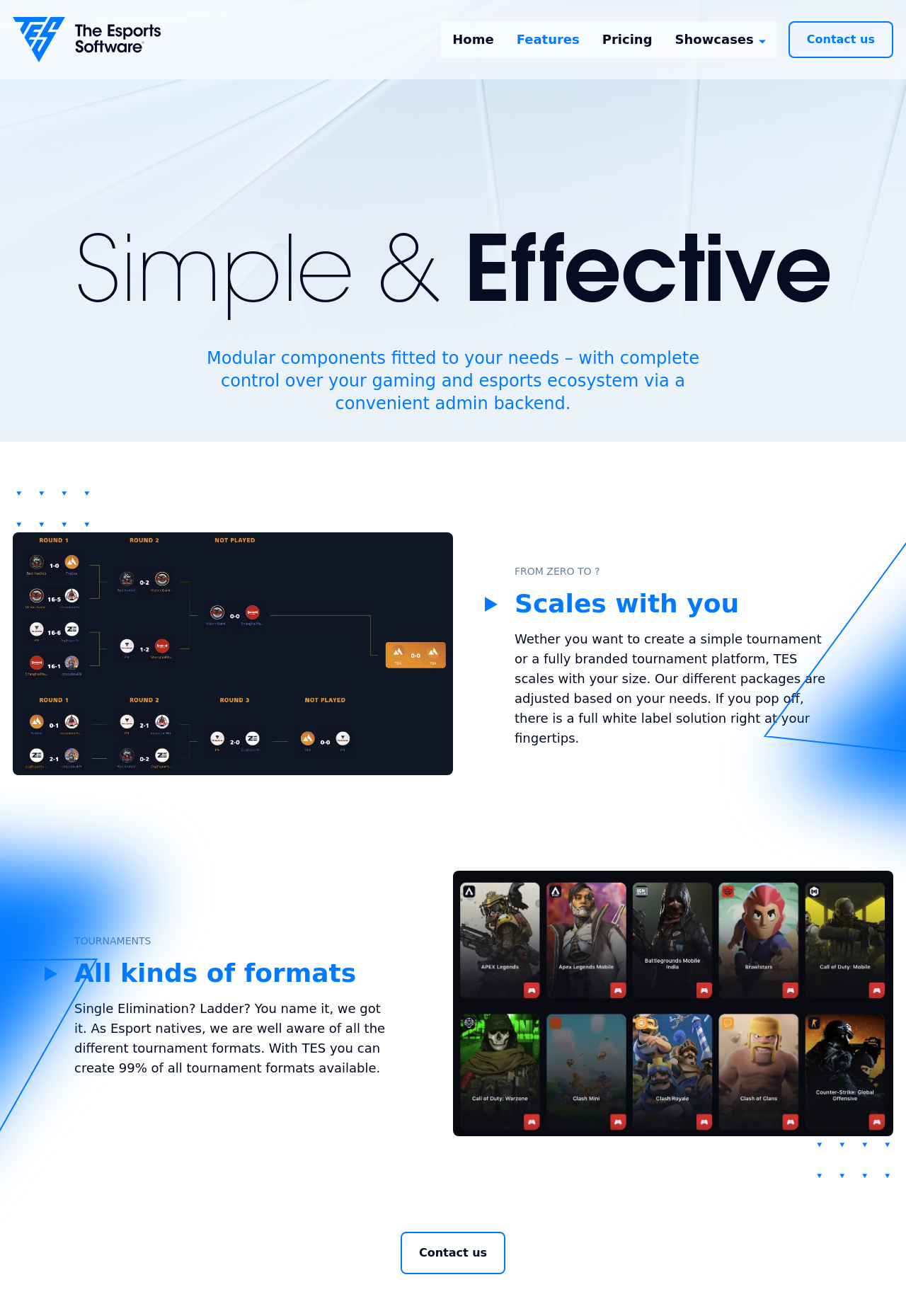How many navigation links are in the top menu?
Answer the question with just one word or phrase using the image.

4